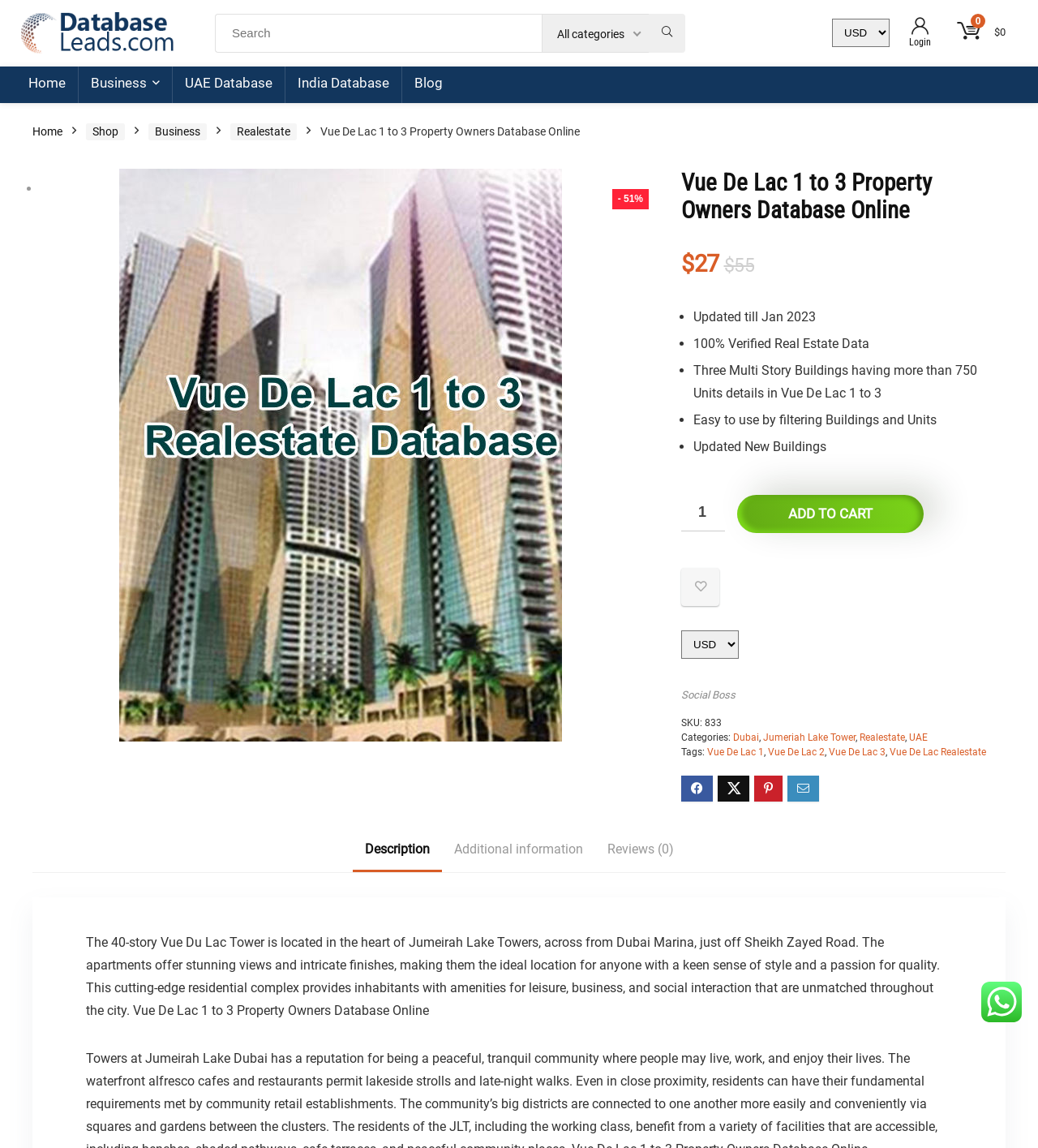Locate the bounding box coordinates of the element you need to click to accomplish the task described by this instruction: "Login to the database".

[0.876, 0.032, 0.897, 0.042]